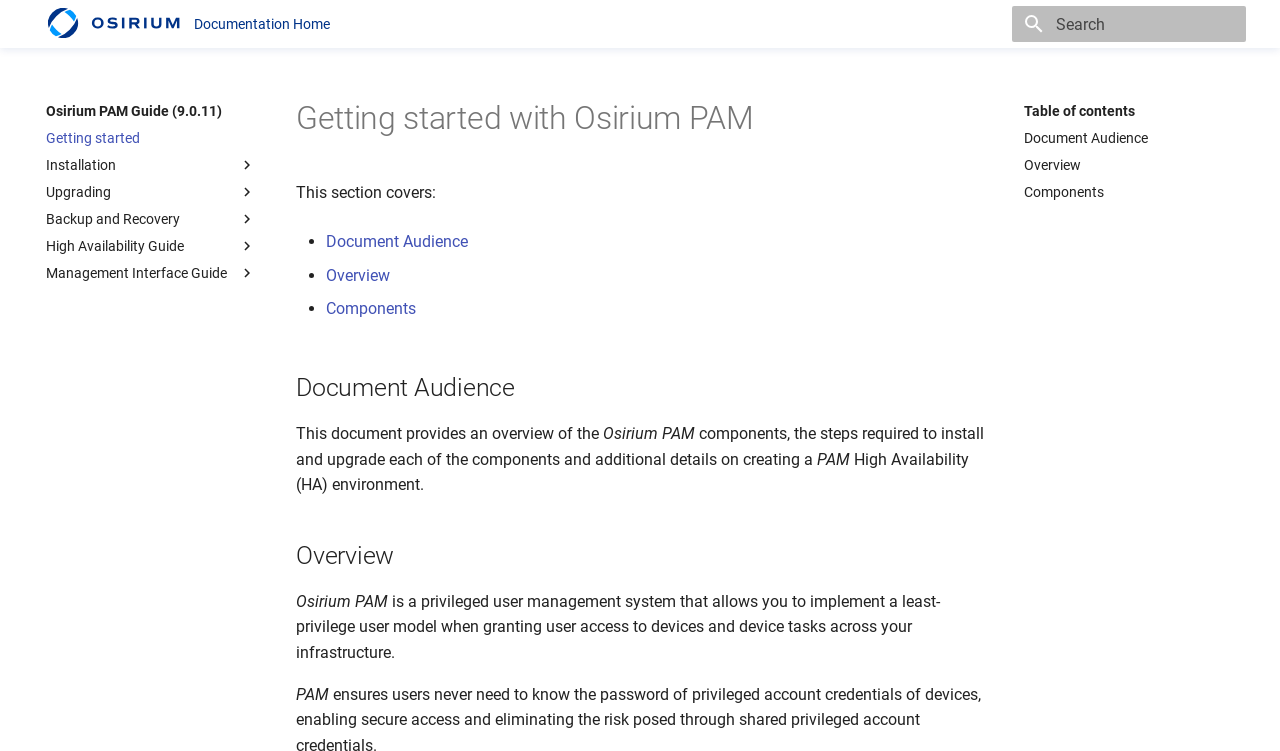Identify the bounding box of the HTML element described as: "aria-label="Search" name="query" placeholder="Search"".

[0.791, 0.008, 0.973, 0.056]